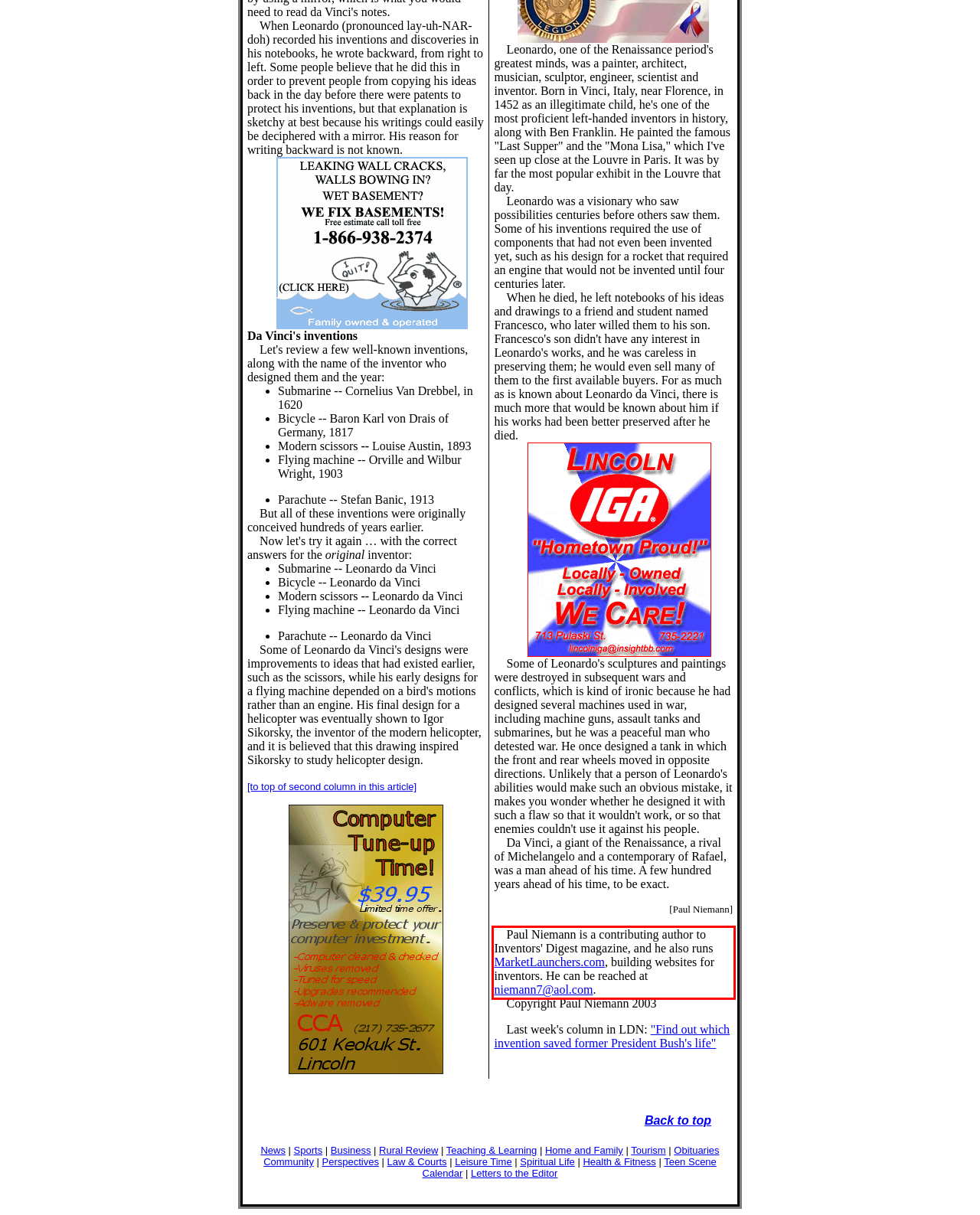Look at the screenshot of the webpage, locate the red rectangle bounding box, and generate the text content that it contains.

Paul Niemann is a contributing author to Inventors' Digest magazine, and he also runs MarketLaunchers.com, building websites for inventors. He can be reached at niemann7@aol.com.